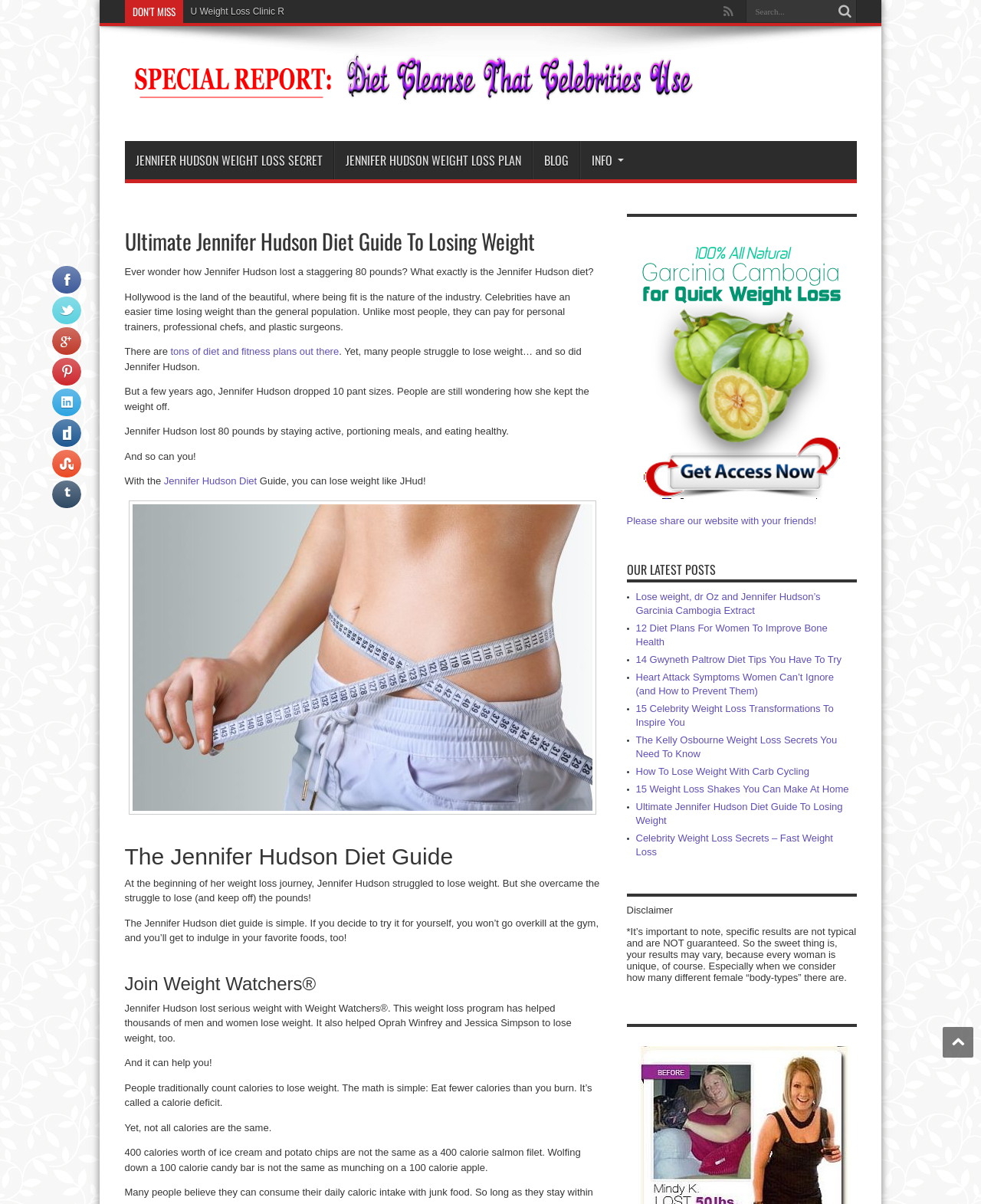Determine the coordinates of the bounding box that should be clicked to complete the instruction: "Read about Jennifer Hudson Weight Loss diet". The coordinates should be represented by four float numbers between 0 and 1: [left, top, right, bottom].

[0.127, 0.07, 0.713, 0.101]